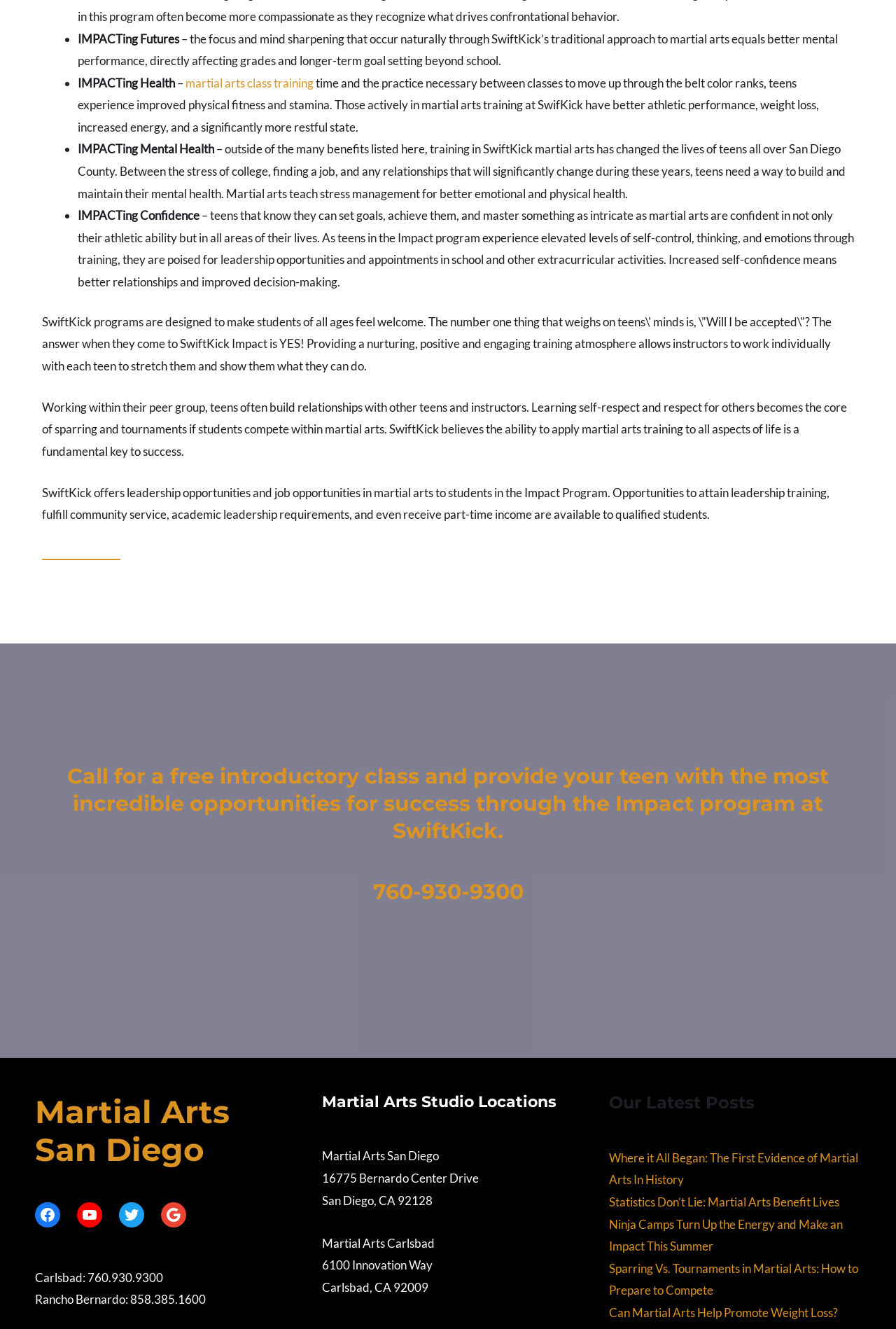Highlight the bounding box coordinates of the element you need to click to perform the following instruction: "Get directions to Martial Arts Carlsbad."

[0.359, 0.93, 0.485, 0.941]